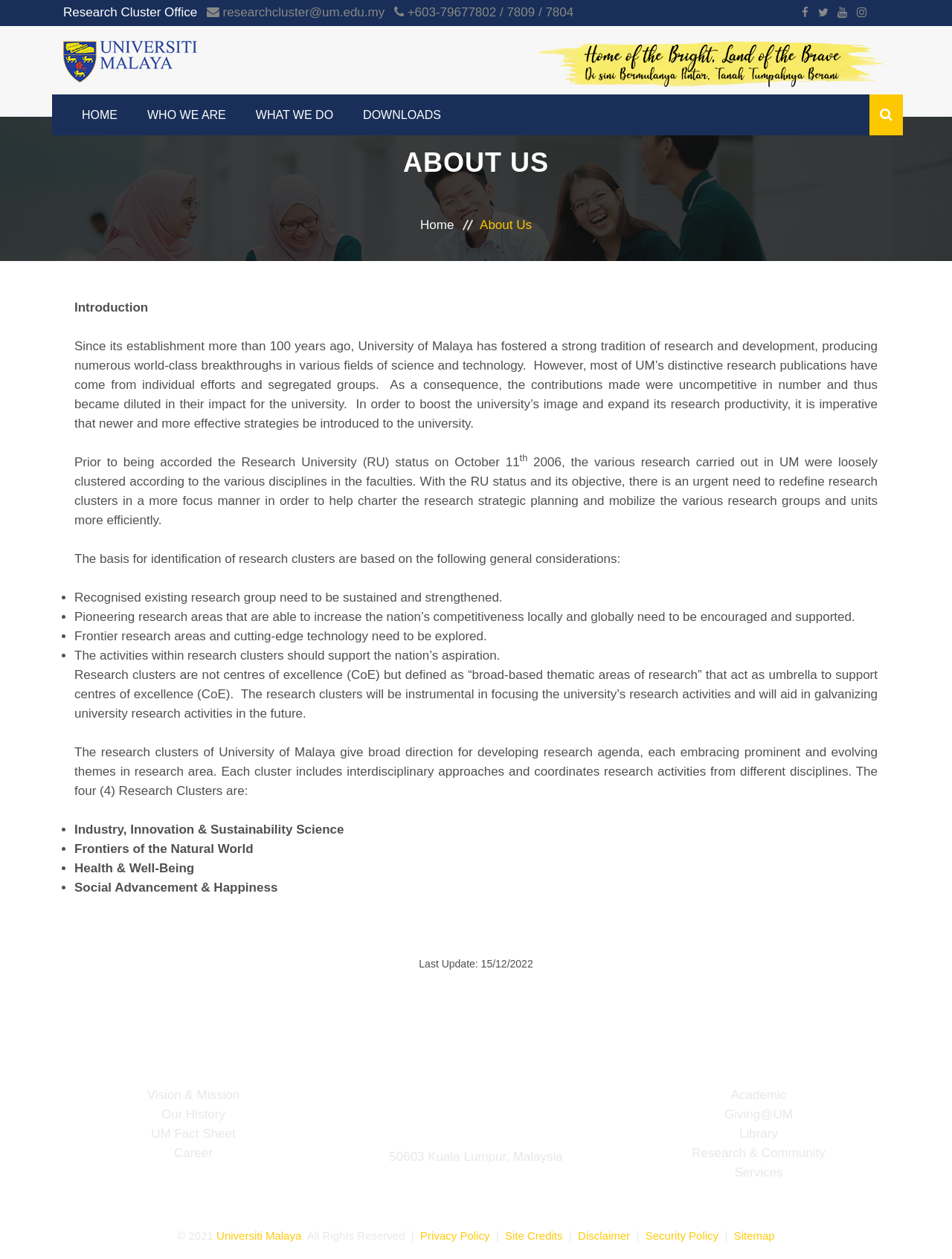Deliver a detailed narrative of the webpage's visual and textual elements.

The webpage is about the Research Cluster Office of the University of Malaya. At the top, there is a logo and a navigation menu with links to "HOME", "WHO WE ARE", "WHAT WE DO", and "DOWNLOADS". Below the navigation menu, there is a heading "ABOUT US" and a brief introduction to the Research Cluster Office.

The main content of the page is divided into sections. The first section describes the background and purpose of the Research Cluster Office, including its establishment and objectives. The text explains that the office aims to boost the university's research productivity and image by introducing new strategies.

The next section outlines the basis for identifying research clusters, which includes sustaining existing research groups, encouraging pioneering research areas, exploring frontier research areas, and supporting the nation's aspirations. This section also lists the four research clusters of the University of Malaya, which are "Industry, Innovation & Sustainability Science", "Frontiers of the Natural World", "Health & Well-Being", and "Social Advancement & Happiness".

On the right side of the page, there are several sections, including "About UM", "Quick Links", and a footer section with links to "Academic", "Giving@UM", "Library", and other resources. The footer section also includes copyright information and links to the university's privacy policy, site credits, disclaimer, security policy, and sitemap.

Throughout the page, there are several icons and images, including social media icons, a logo, and a banner image. The page also includes a "Last Update" section with the date "15/12/2022".